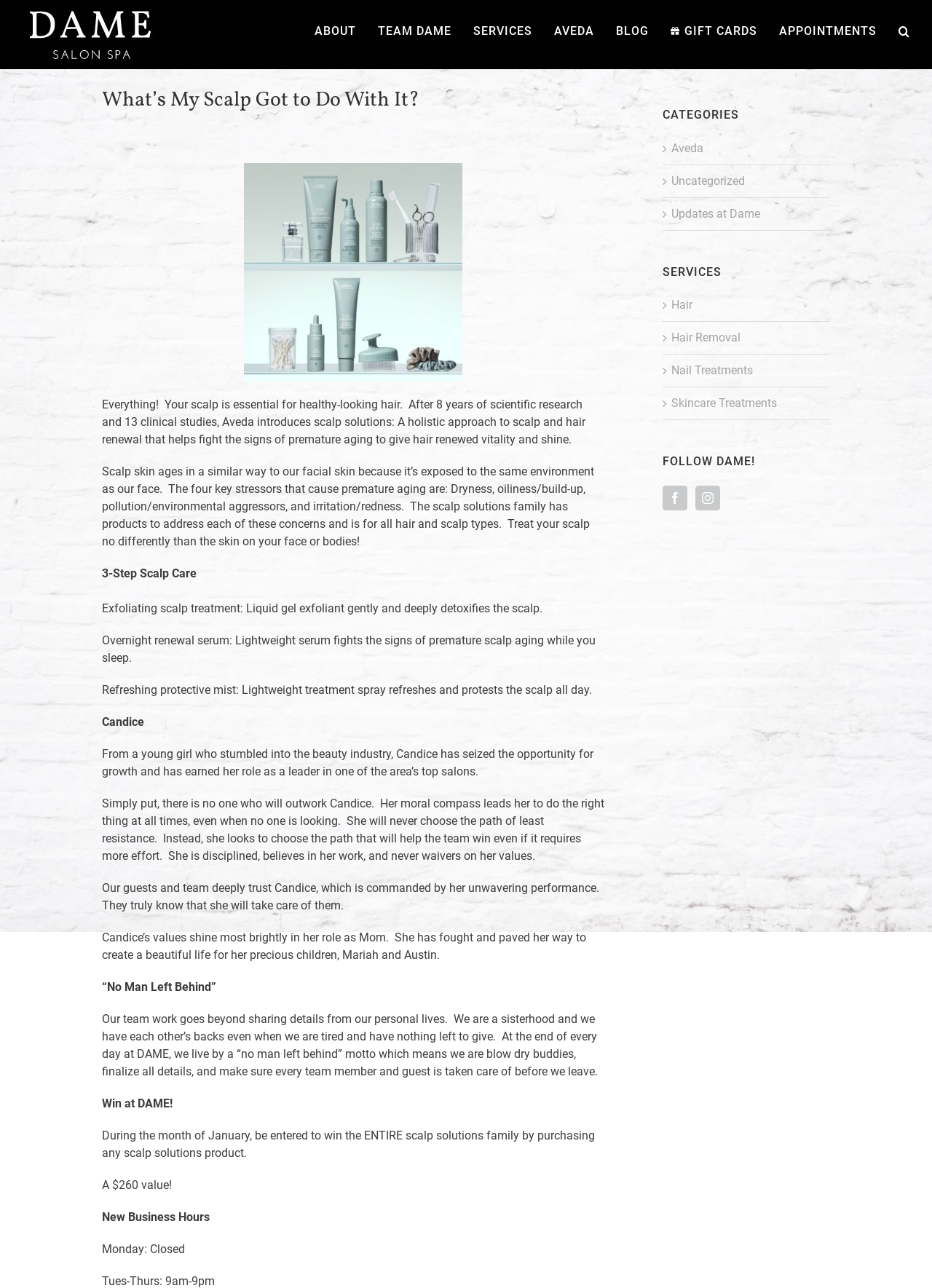What is the name of the person featured on the webpage?
Respond to the question with a well-detailed and thorough answer.

The name of the person featured on the webpage is Candice, as mentioned in the text that describes her as a leader in one of the area’s top salons.